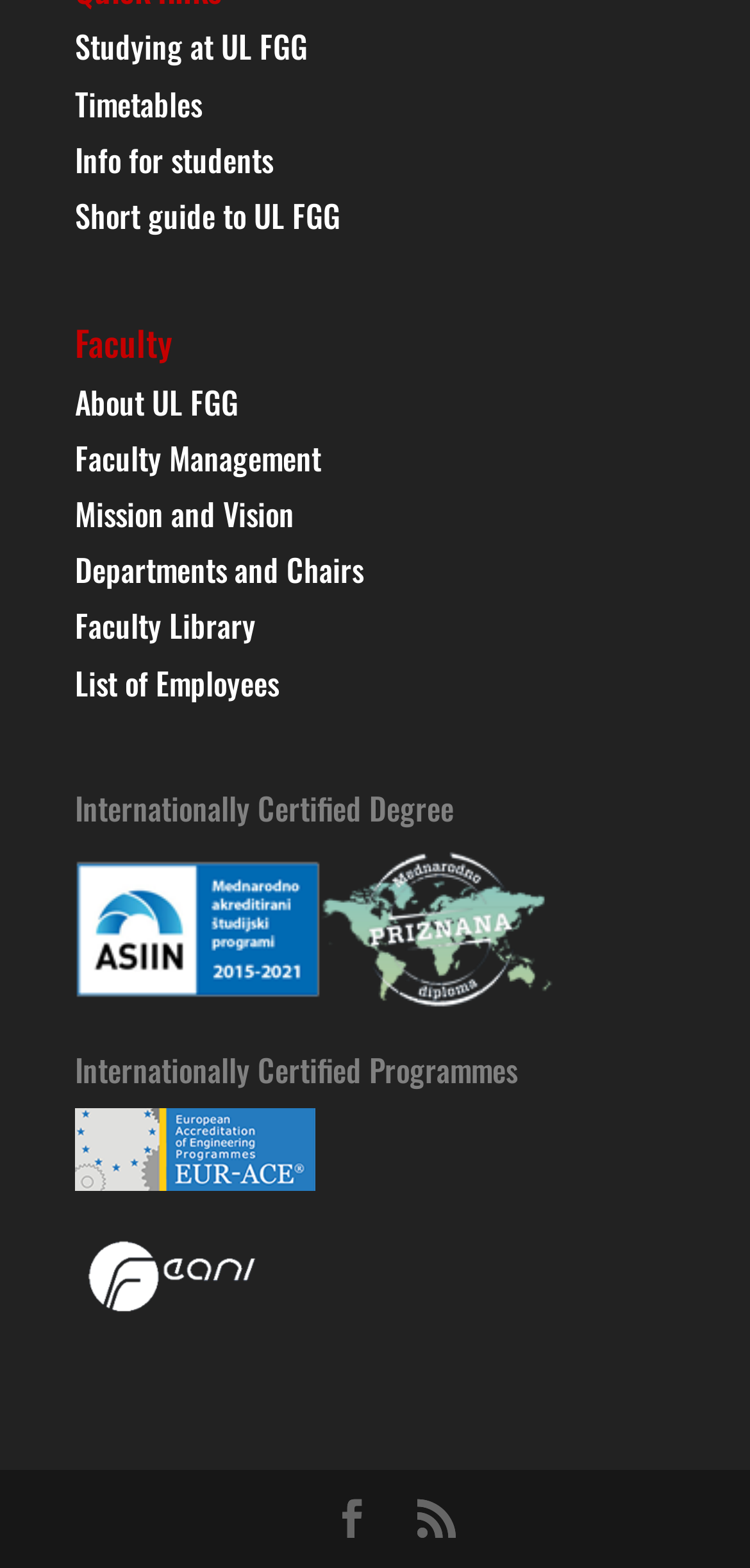How many links are there under the 'About UL FGG' heading?
Look at the image and answer the question with a single word or phrase.

1